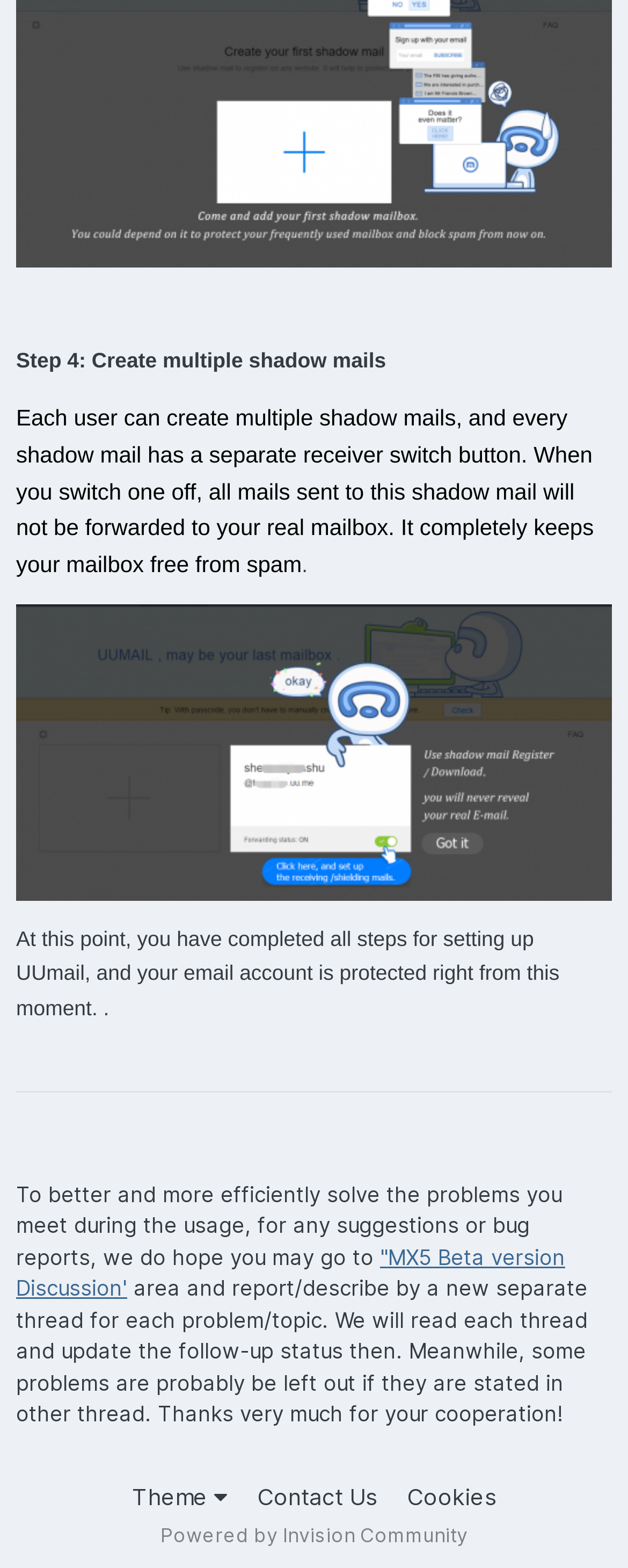What should users do for suggestions or bug reports?
Give a thorough and detailed response to the question.

The webpage suggests that users should go to the MX5 Beta version Discussion area and report or describe their problems or suggestions by creating a new separate thread for each issue.